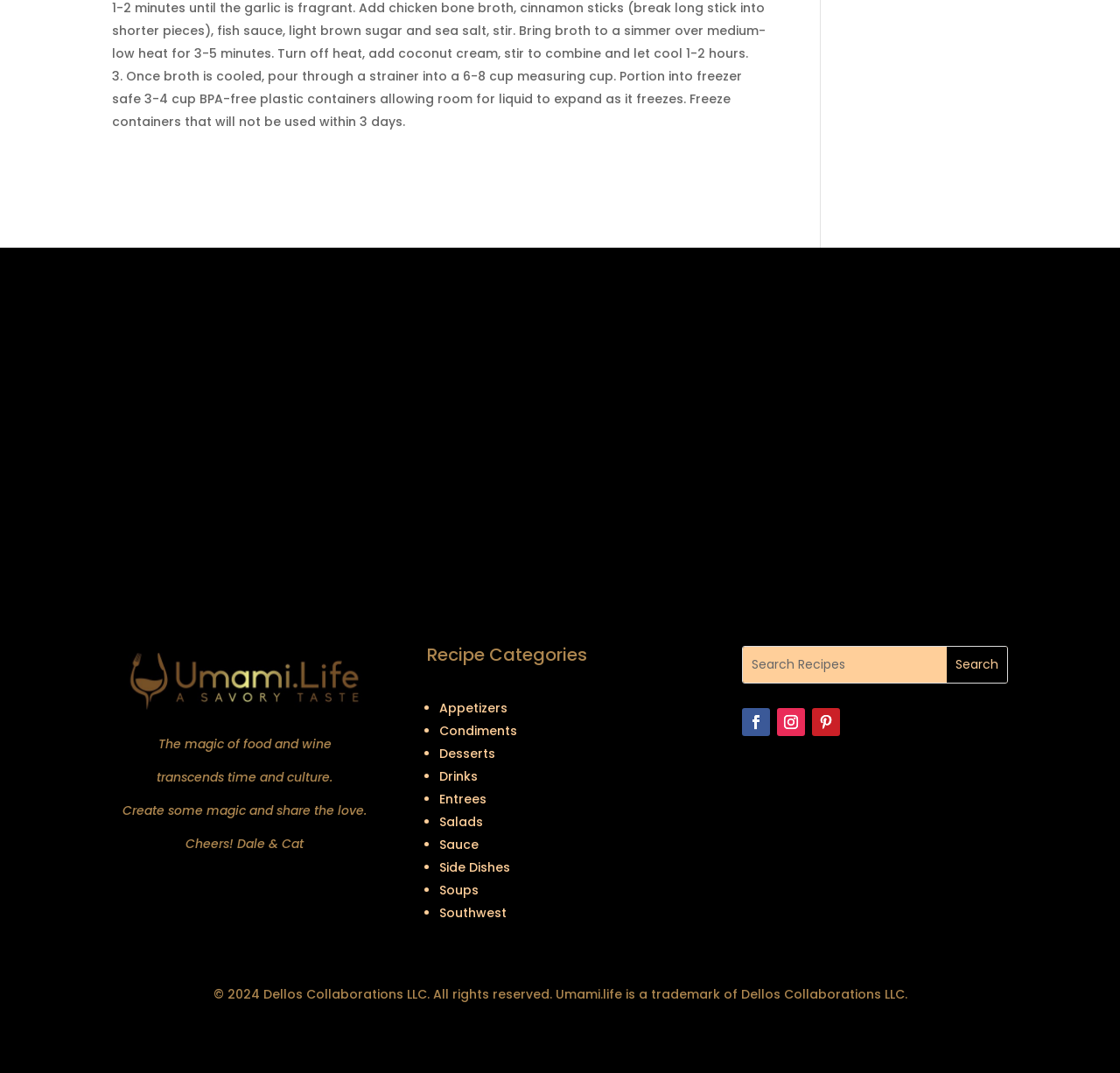Please answer the following question using a single word or phrase: 
What is the purpose of the search bar?

Search Recipes